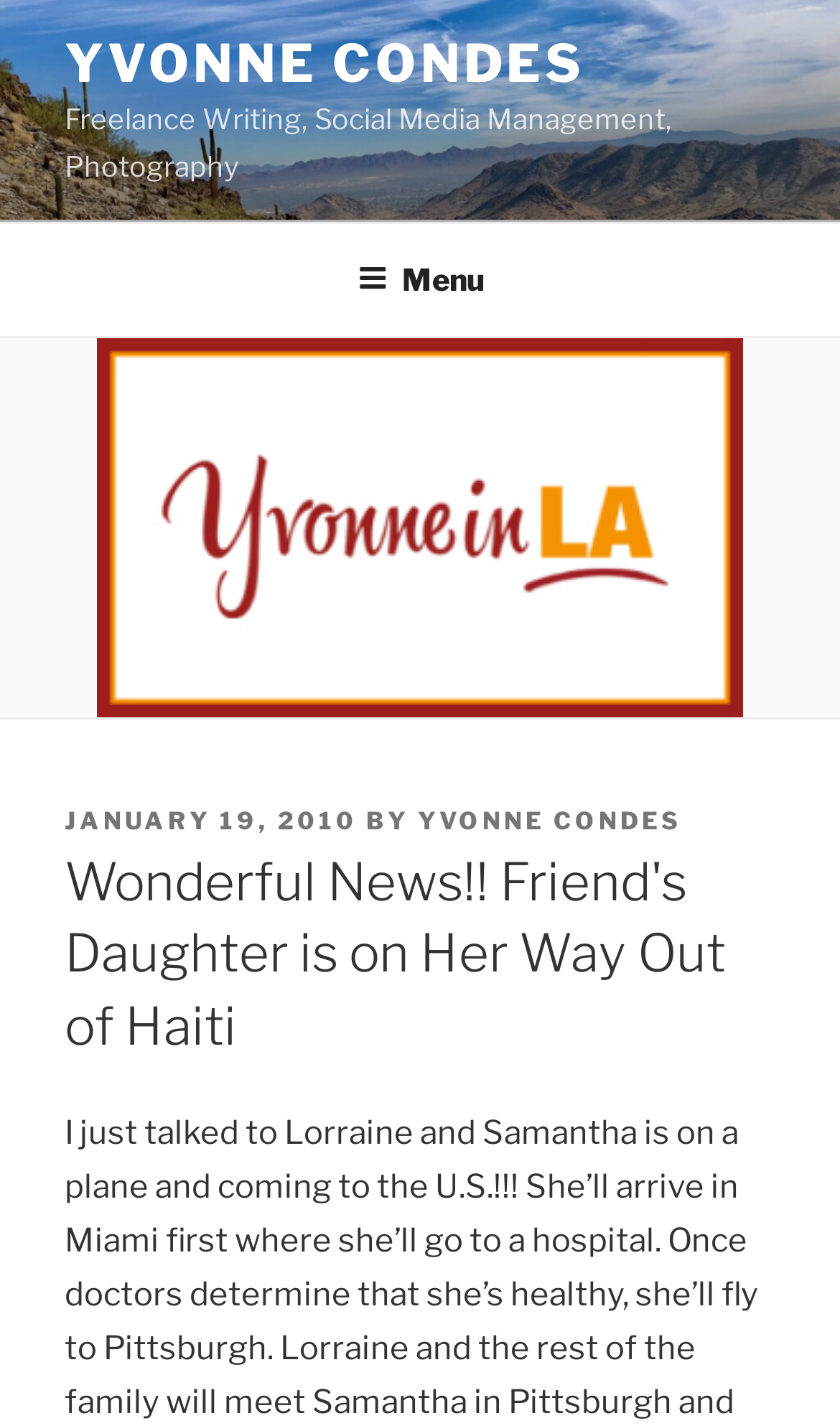What type of work does the author do?
Please use the visual content to give a single word or phrase answer.

Freelance Writing, Social Media Management, Photography